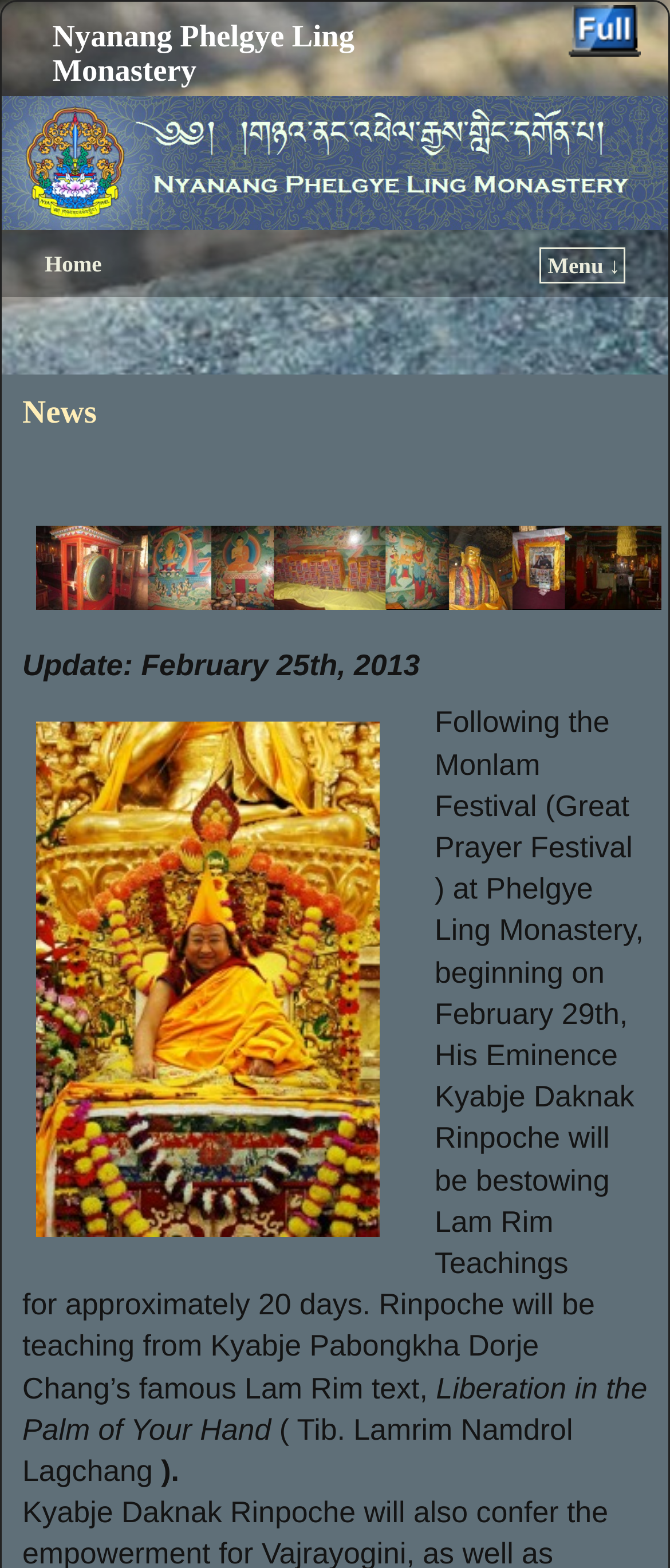What is the name of the festival mentioned?
Please provide a detailed and comprehensive answer to the question.

The name of the festival can be found in the static text element, which is 'Following the Monlam Festival (Great Prayer Festival) at Phelgye Ling Monastery...'. This element is located at the top of the webpage, below the heading element.